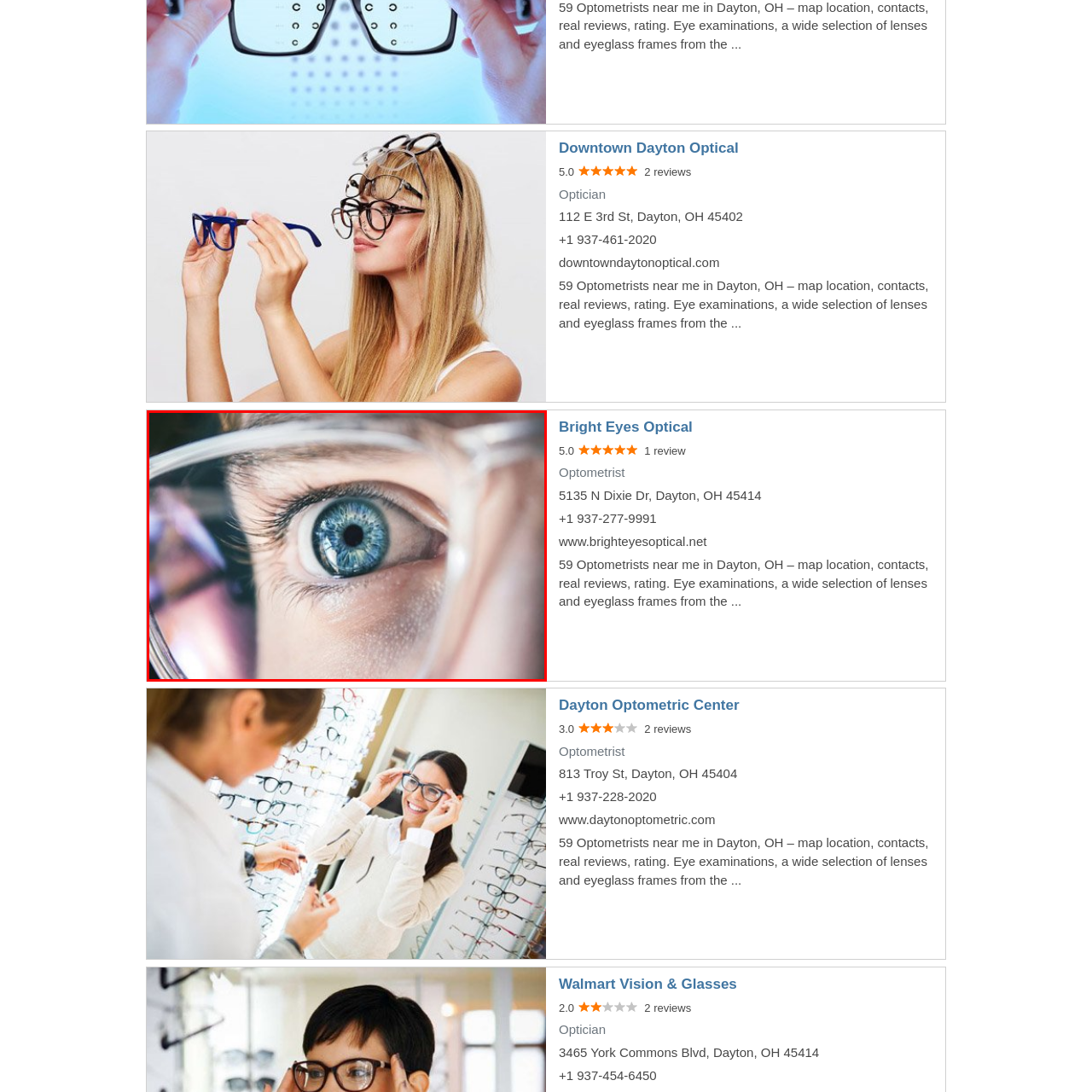Generate a detailed caption for the image within the red outlined area.

Close-up of a striking blue eye, featuring intricate details of the iris and pupil. The eye is framed by stylish eyeglasses that enhance its appearance, revealing long eyelashes and a glow reflecting off the lenses. This captivating image highlights the importance of eye care and vision health, resonating with the search for optometrists in Dayton, OH. The focus on the eye underscores the services provided by local optometrists, including eye examinations and lens selection.